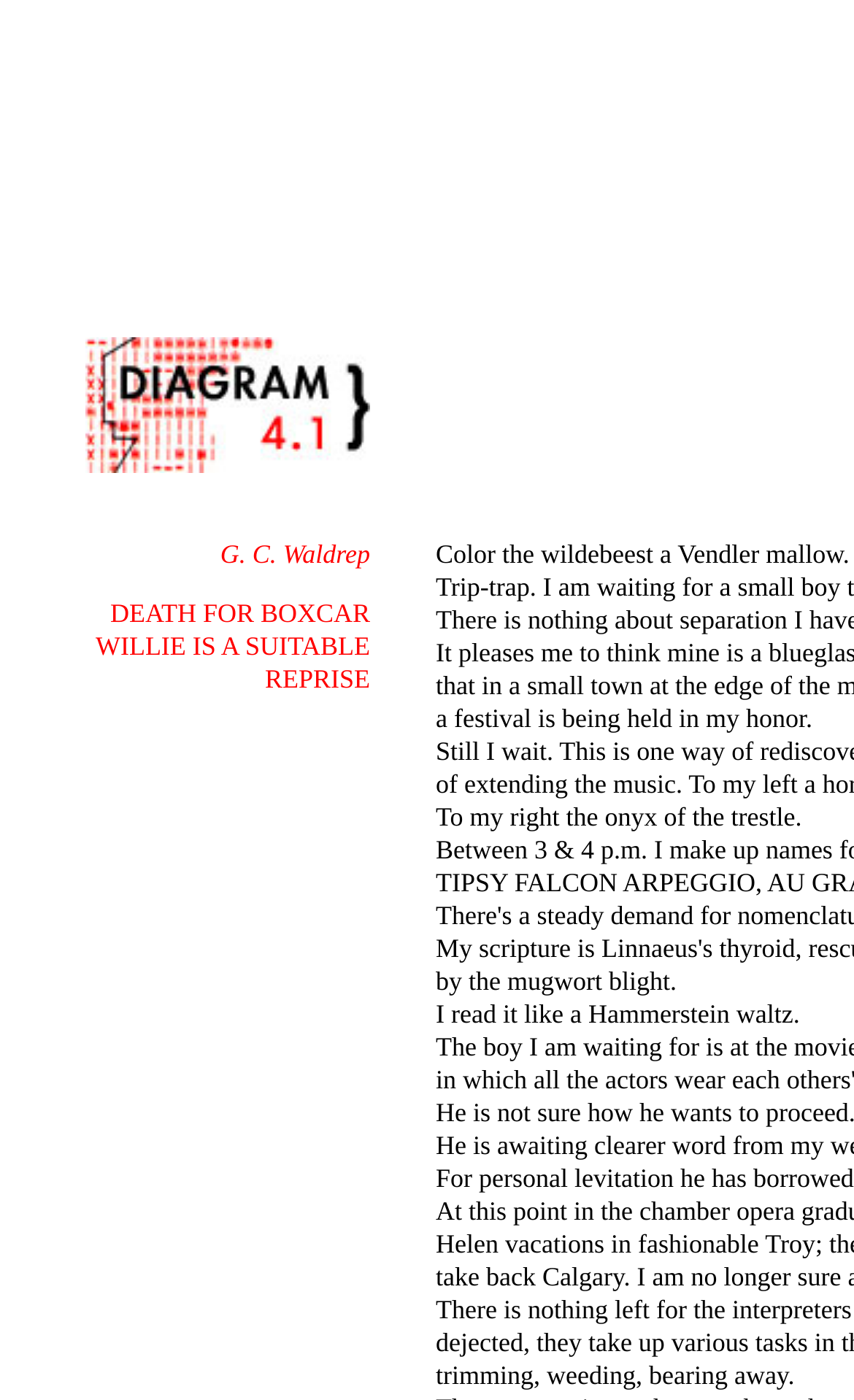What is the speaker doing in the poem?
Using the details shown in the screenshot, provide a comprehensive answer to the question.

The line 'I read it like a Hammerstein waltz' suggests that the speaker is reading something, possibly a poem or a passage, and is comparing their reading style to a Hammerstein waltz.